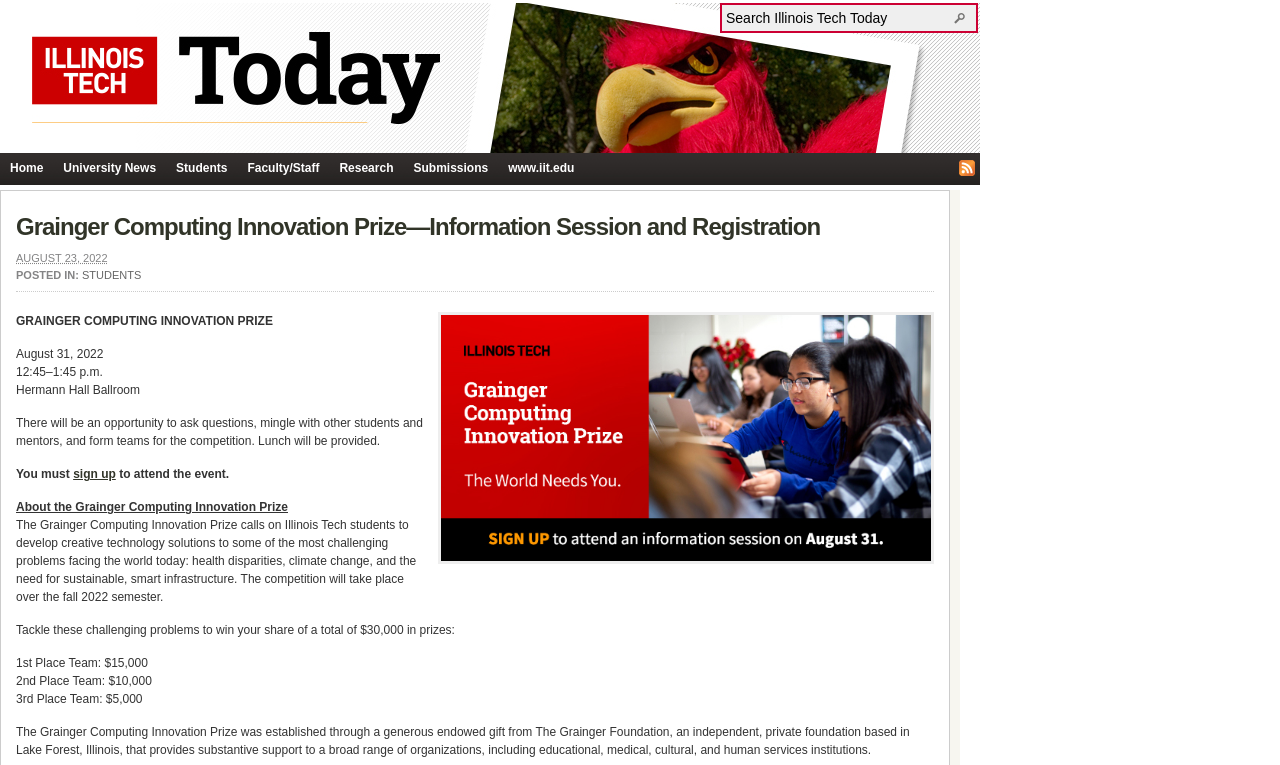Please determine the bounding box coordinates, formatted as (top-left x, top-left y, bottom-right x, bottom-right y), with all values as floating point numbers between 0 and 1. Identify the bounding box of the region described as: alt="Illinois Tech Today"

[0.0, 0.004, 0.766, 0.2]